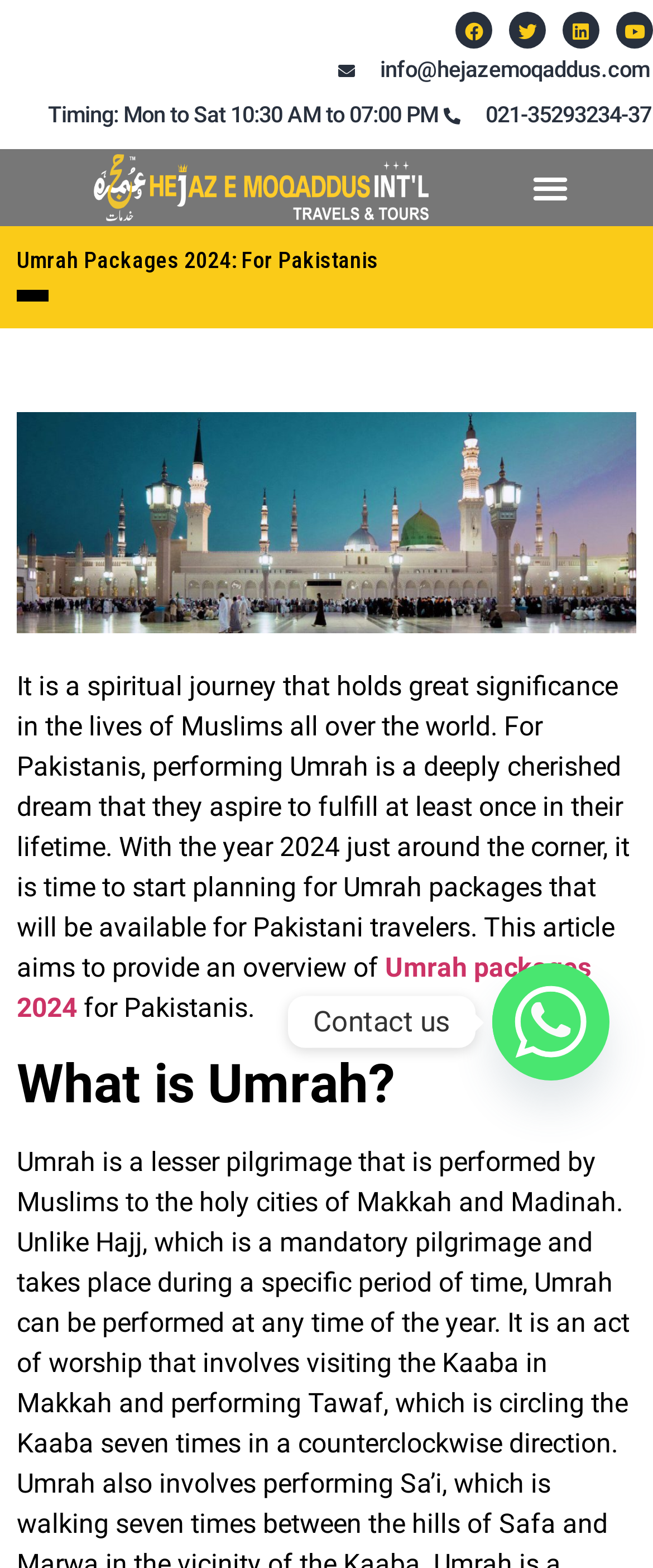Identify the bounding box for the UI element that is described as follows: "Twitter".

[0.779, 0.007, 0.836, 0.031]